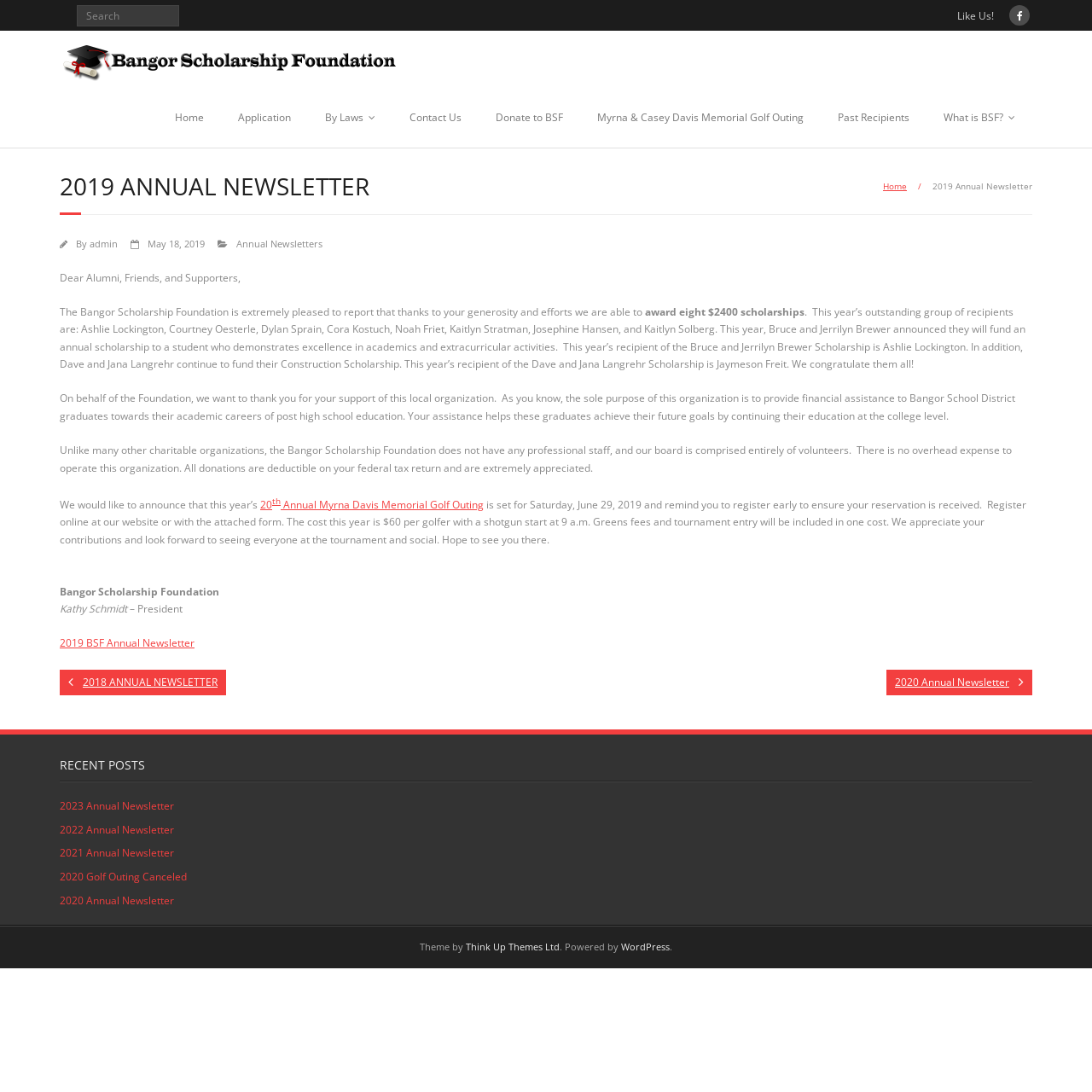What is the purpose of the Bangor Scholarship Foundation?
Based on the visual, give a brief answer using one word or a short phrase.

To provide financial assistance